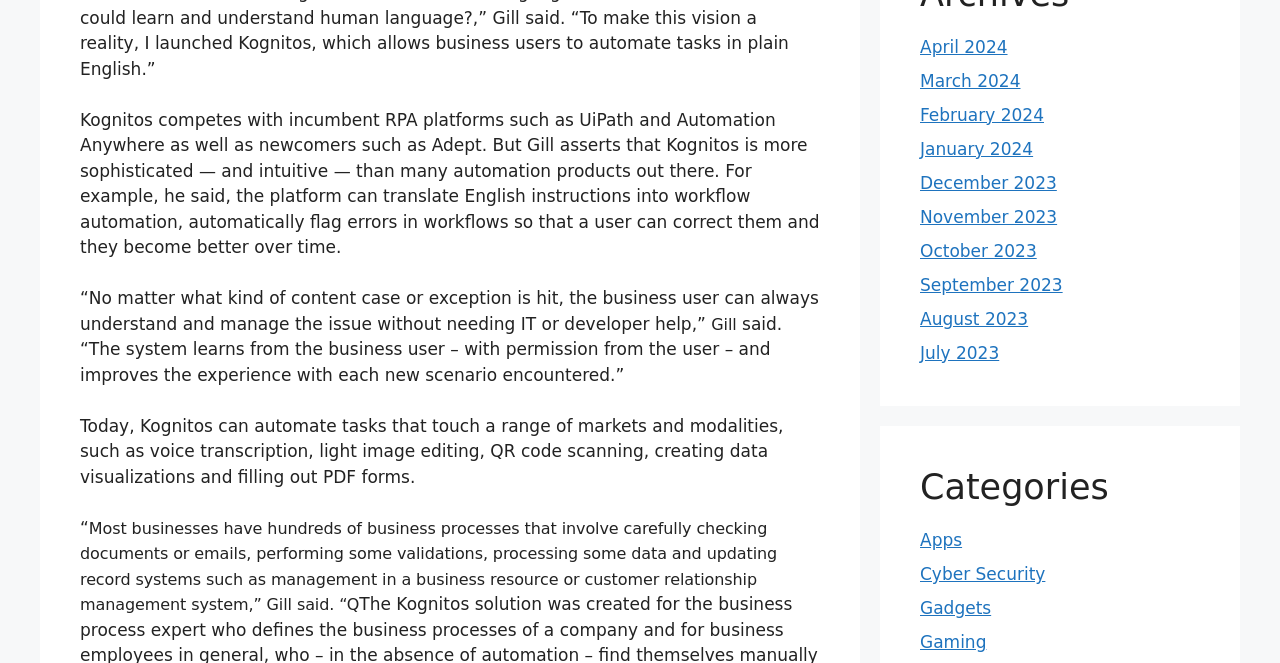Determine the bounding box coordinates of the region I should click to achieve the following instruction: "Read more about Gaming". Ensure the bounding box coordinates are four float numbers between 0 and 1, i.e., [left, top, right, bottom].

[0.719, 0.953, 0.771, 0.984]